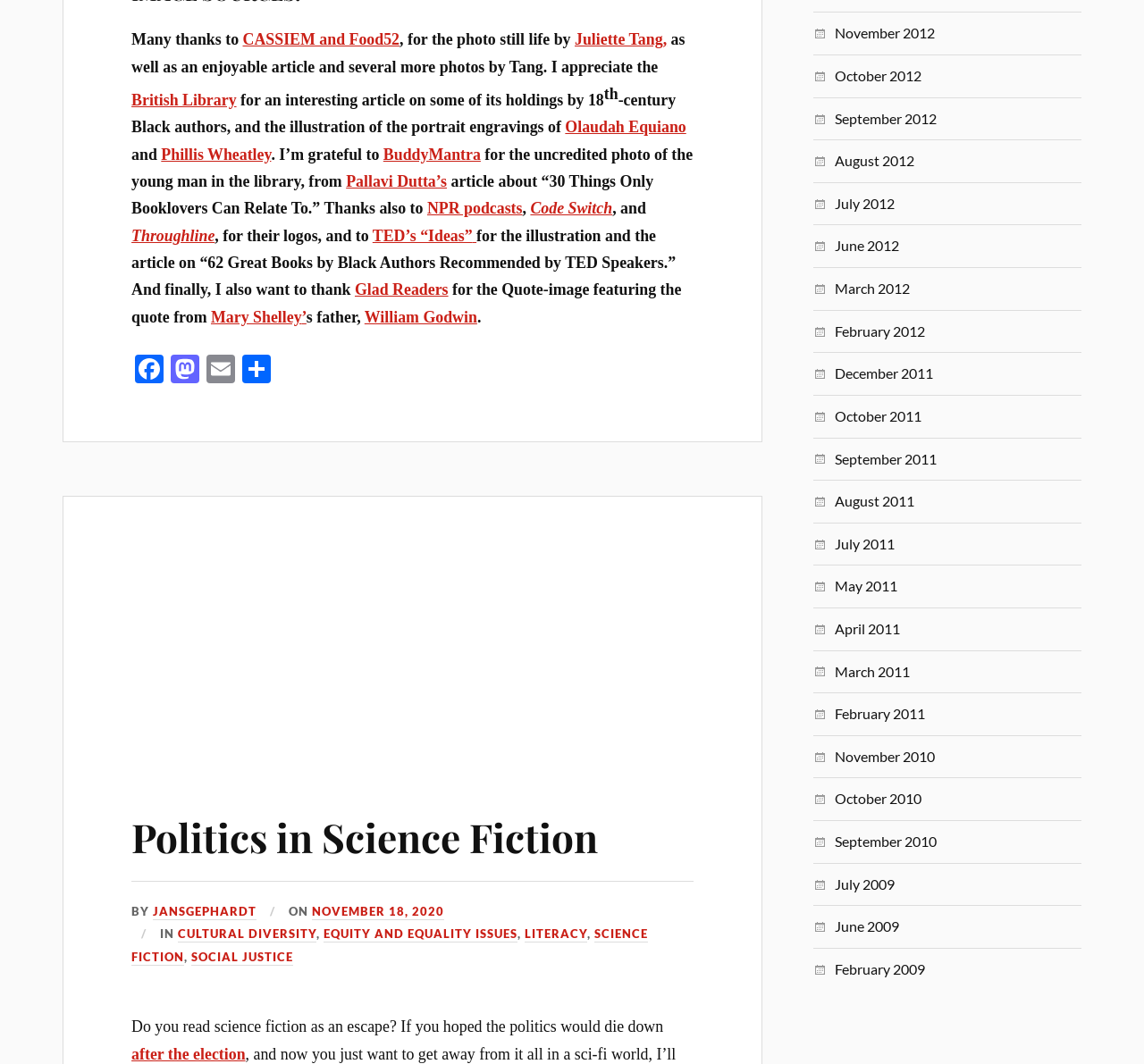Please determine the bounding box coordinates for the UI element described here. Use the format (top-left x, top-left y, bottom-right x, bottom-right y) with values bounded between 0 and 1: Email

[0.177, 0.333, 0.209, 0.364]